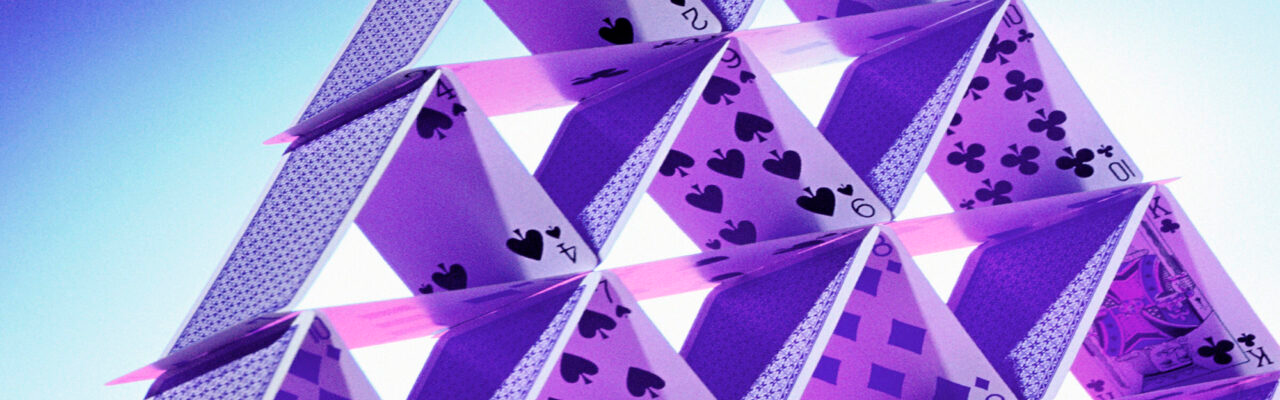What is the background of the image?
Based on the visual, give a brief answer using one word or a short phrase.

Soft gradient